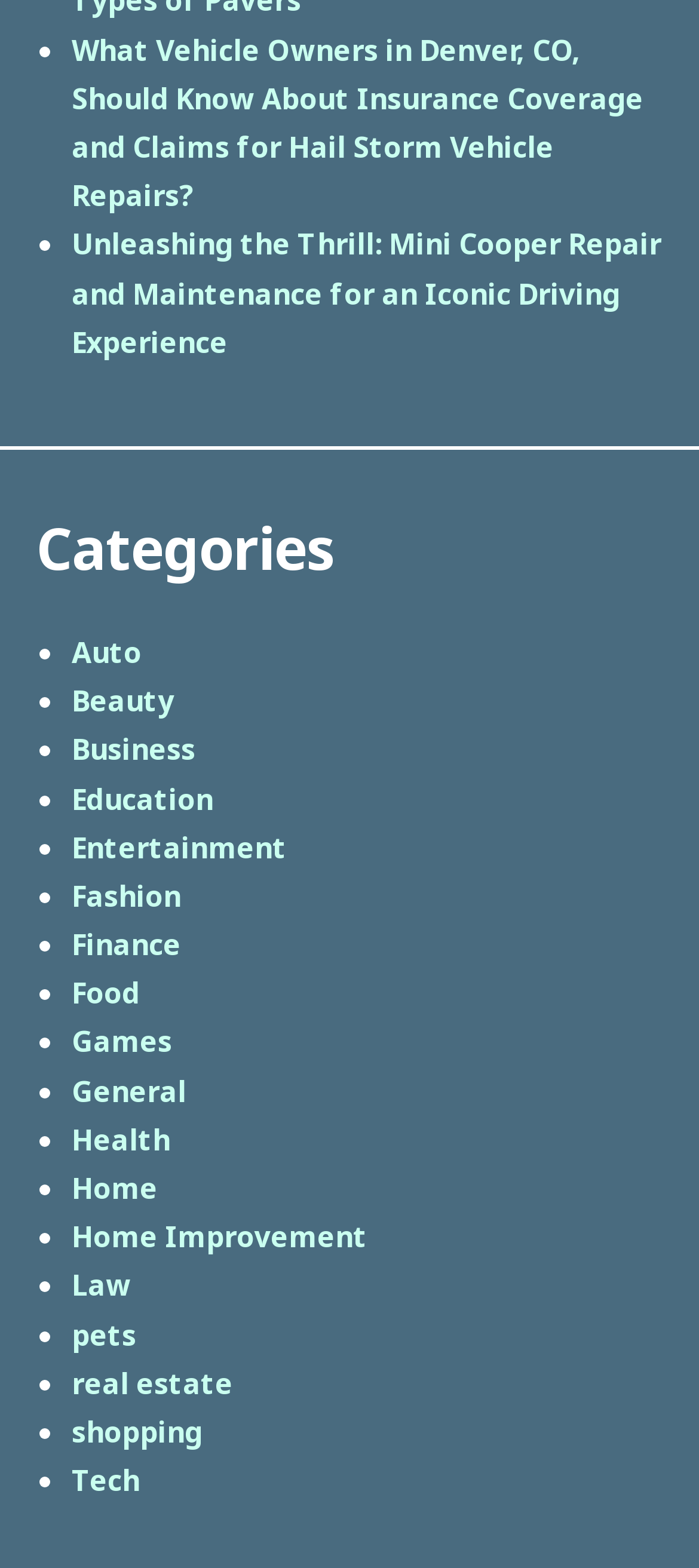Determine the bounding box coordinates of the clickable element necessary to fulfill the instruction: "Learn about 'Home Improvement'". Provide the coordinates as four float numbers within the 0 to 1 range, i.e., [left, top, right, bottom].

[0.103, 0.776, 0.526, 0.801]